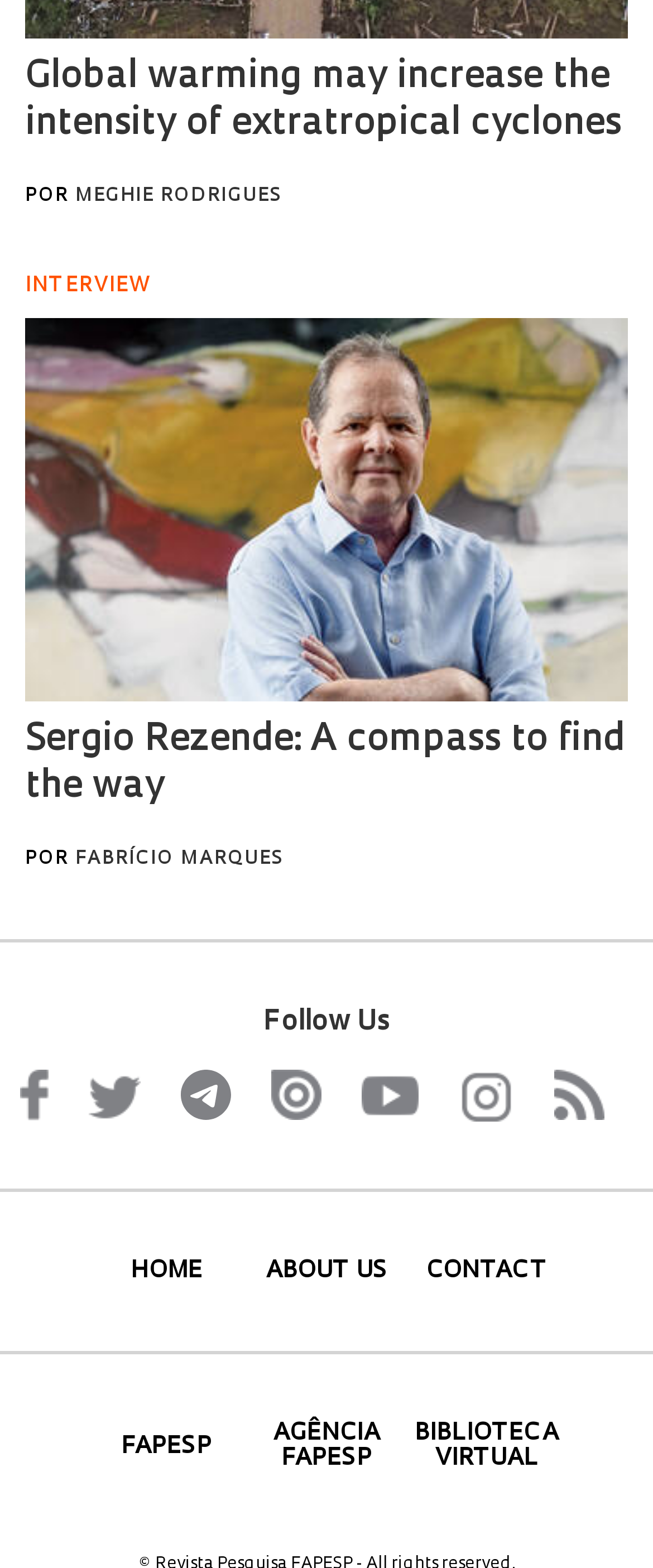Please locate the bounding box coordinates of the element that should be clicked to complete the given instruction: "Explore Biblioteca Virtual".

[0.625, 0.907, 0.865, 0.939]